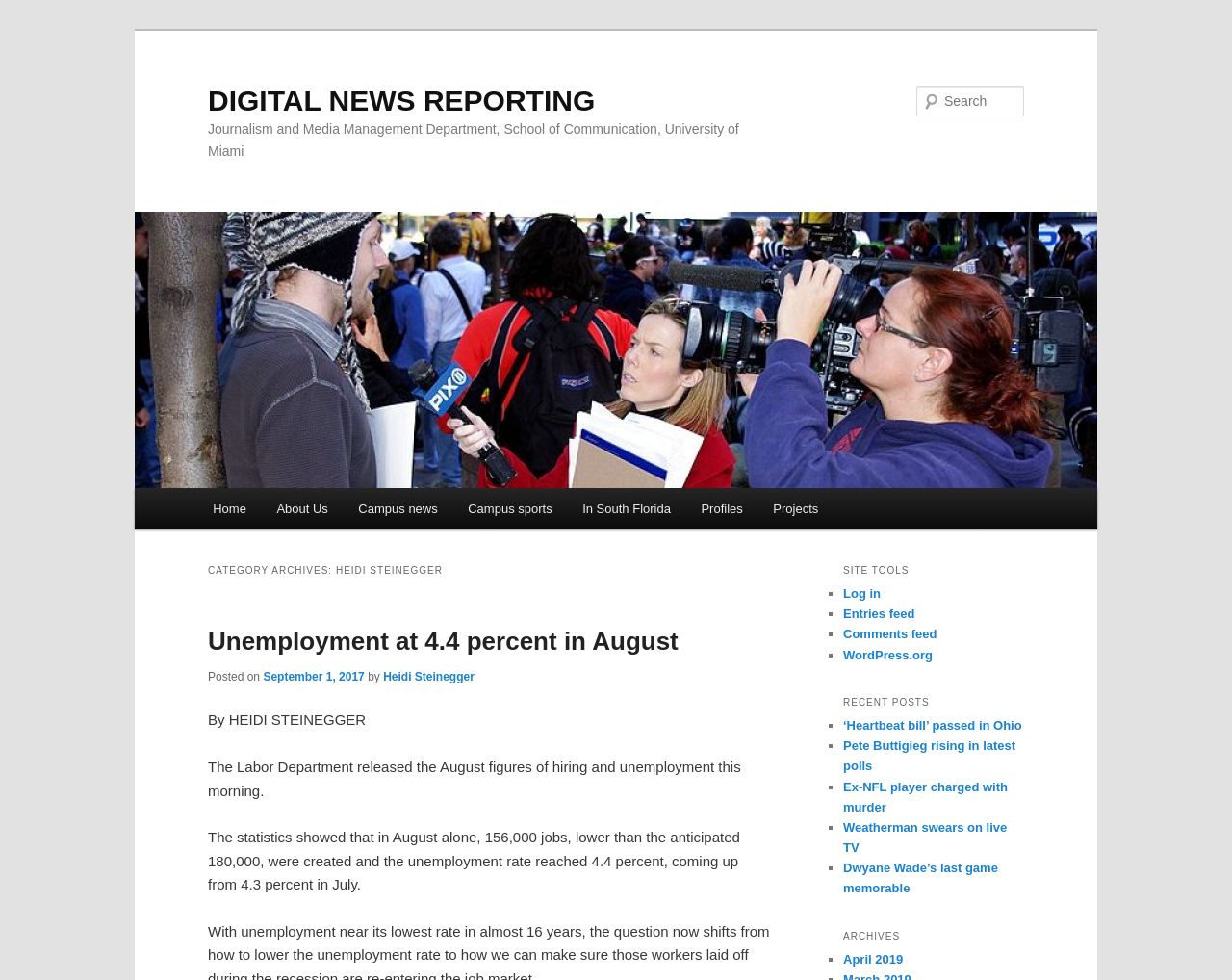What is the name of the department?
Ensure your answer is thorough and detailed.

The department name can be found in the heading element with the text 'Journalism and Media Management Department, School of Communication, University of Miami'.